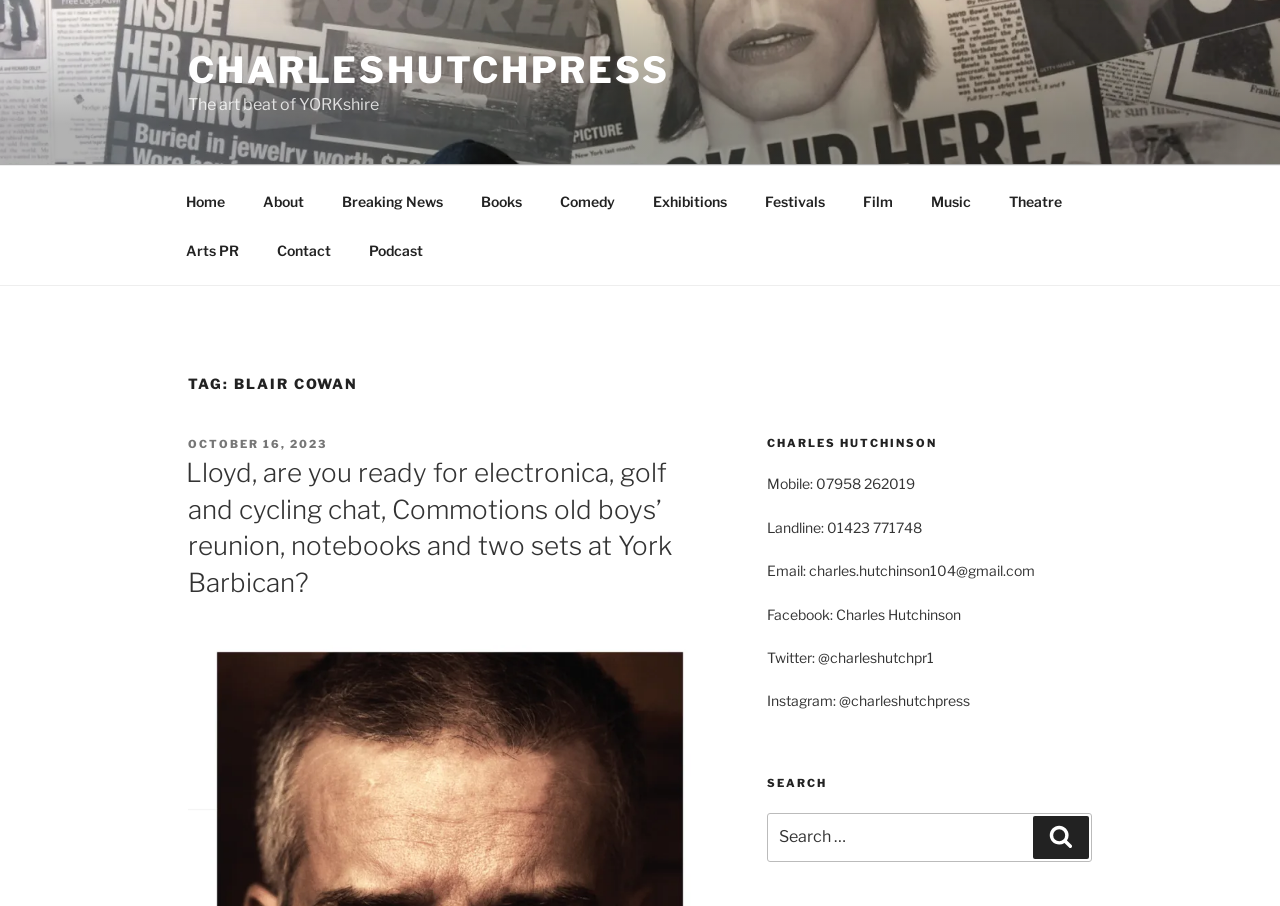Identify the bounding box coordinates of the region that needs to be clicked to carry out this instruction: "Read the post about Blair Cowan". Provide these coordinates as four float numbers ranging from 0 to 1, i.e., [left, top, right, bottom].

[0.147, 0.503, 0.556, 0.663]